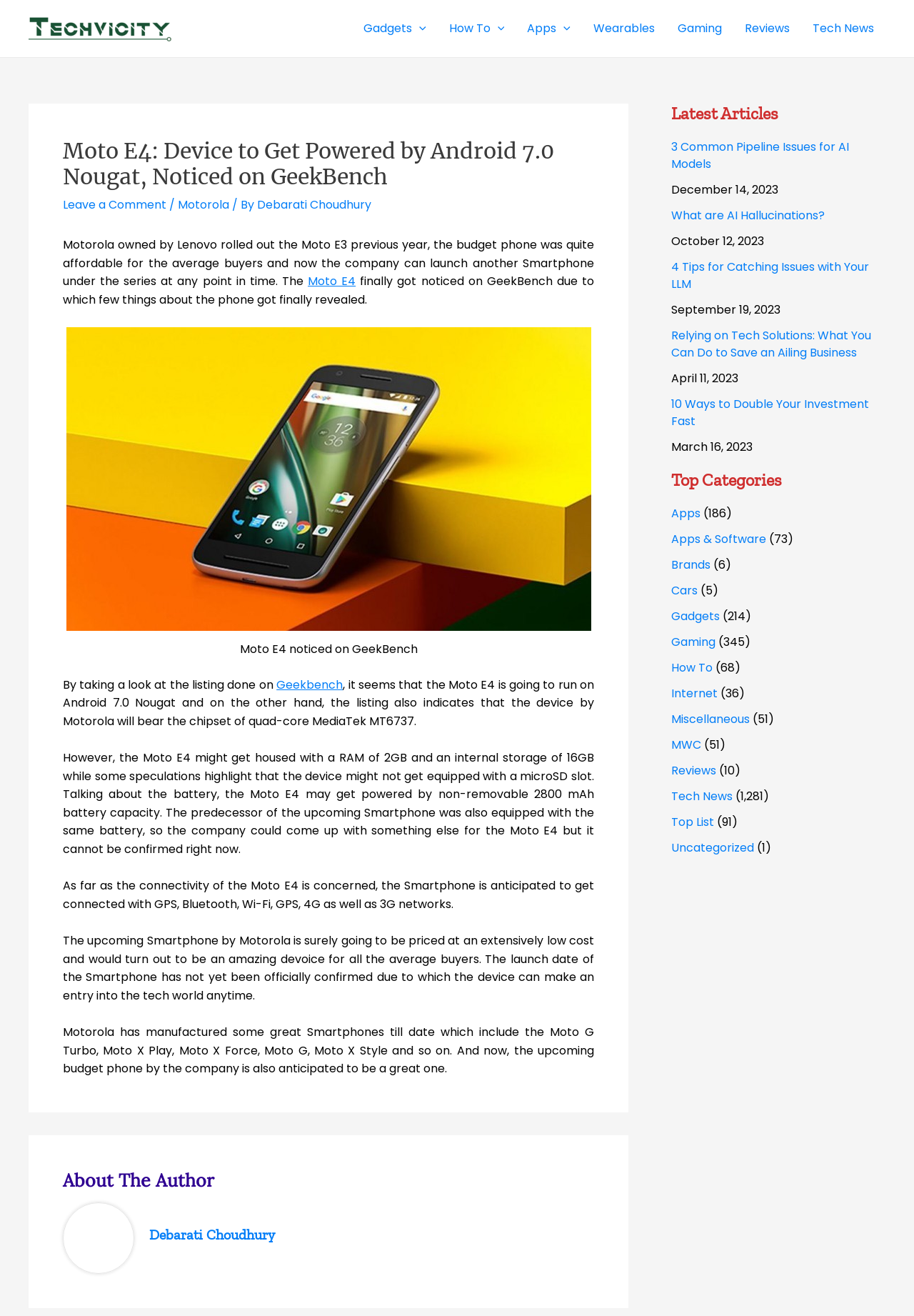Identify the bounding box coordinates of the area you need to click to perform the following instruction: "Click on the 'Moto E4' link".

[0.337, 0.208, 0.389, 0.22]